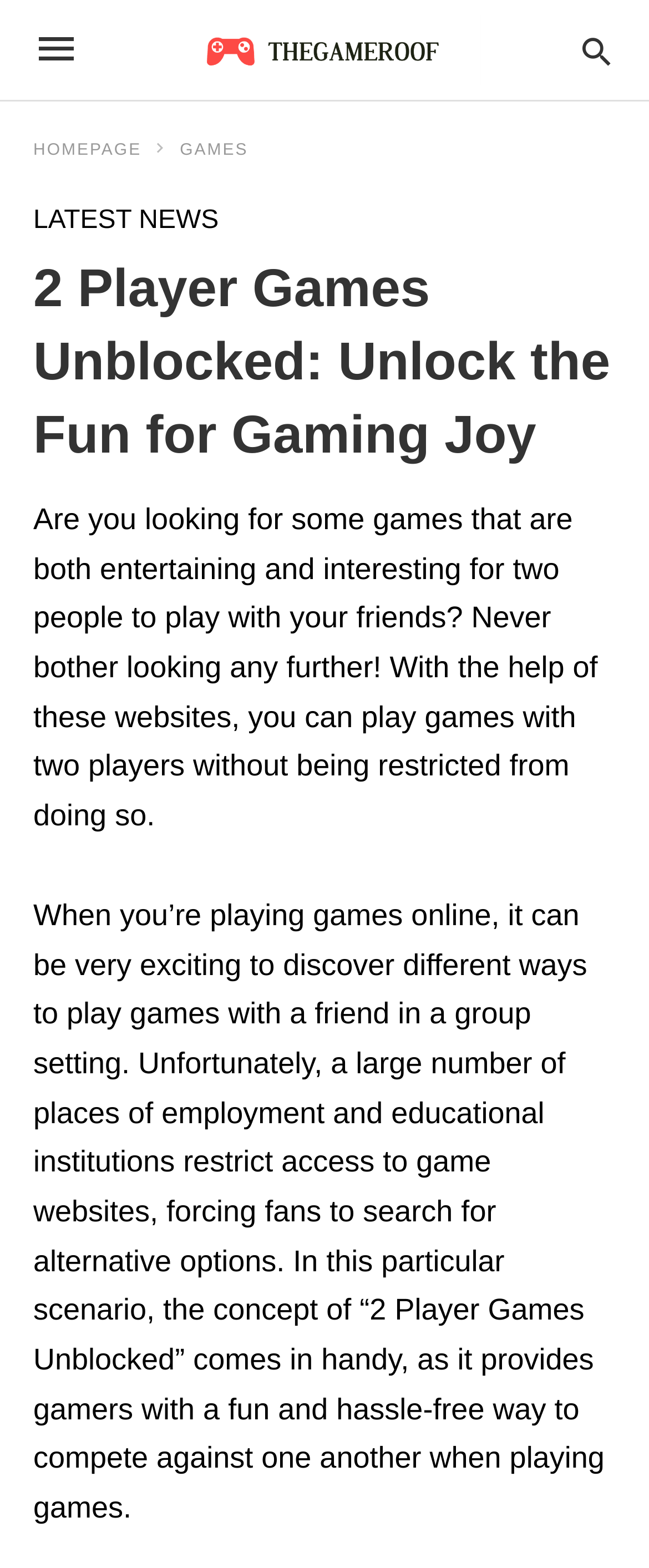Reply to the question with a single word or phrase:
Why are 2-player games unblocked necessary?

To bypass restrictions